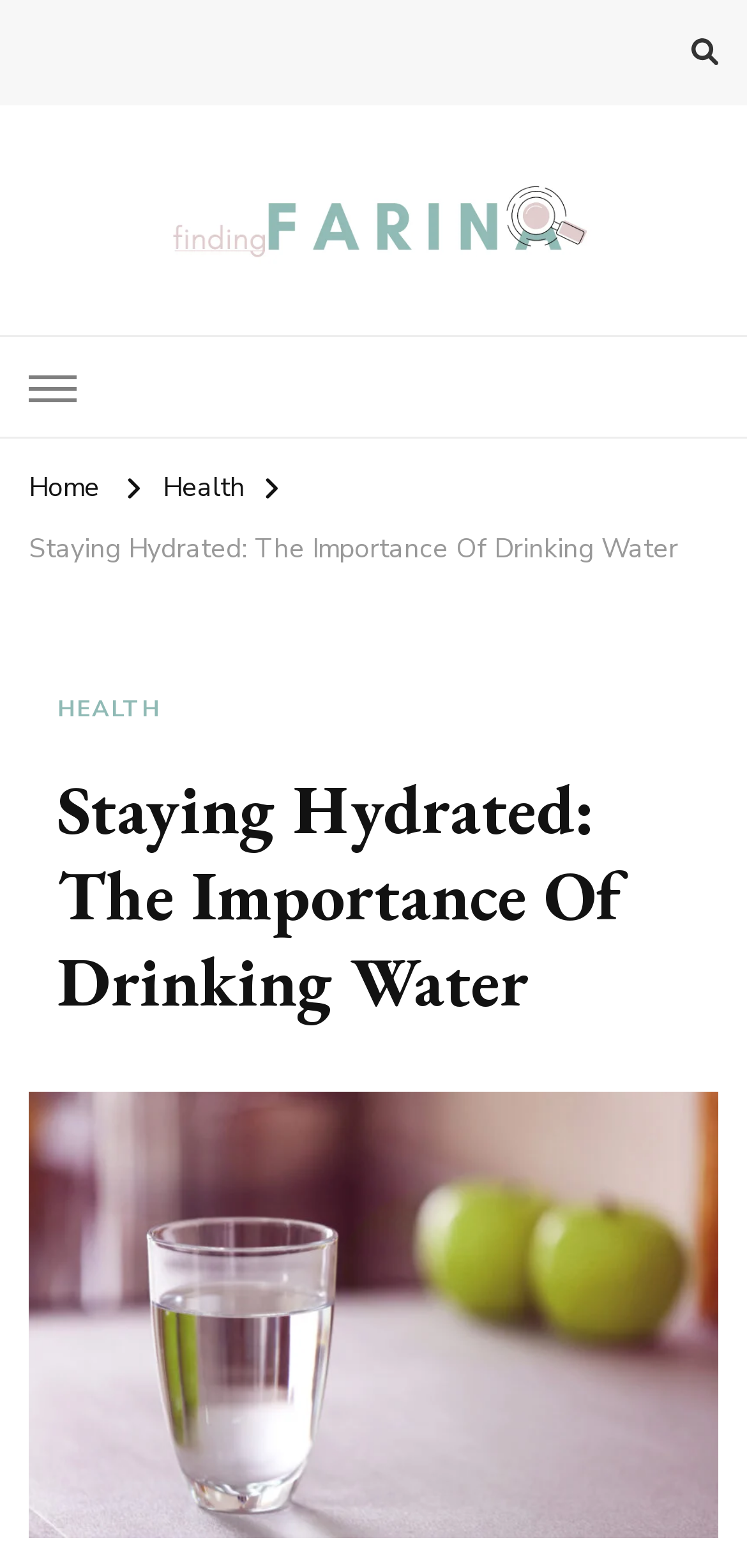From the given element description: "Finding Farina", find the bounding box for the UI element. Provide the coordinates as four float numbers between 0 and 1, in the order [left, top, right, bottom].

[0.038, 0.177, 0.469, 0.225]